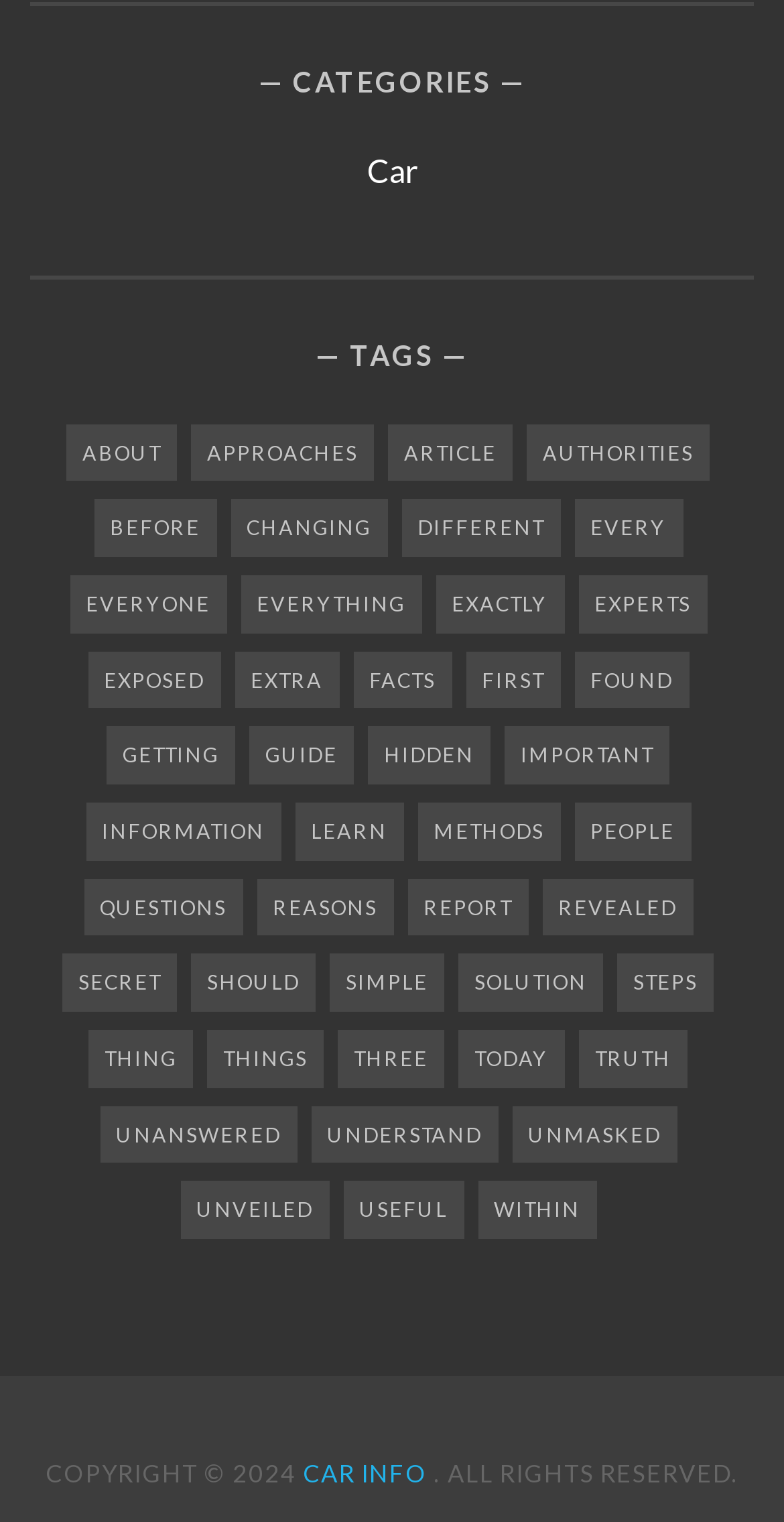What is the link text next to the 'COPYRIGHT © 2024' notice?
Based on the screenshot, respond with a single word or phrase.

CAR INFO